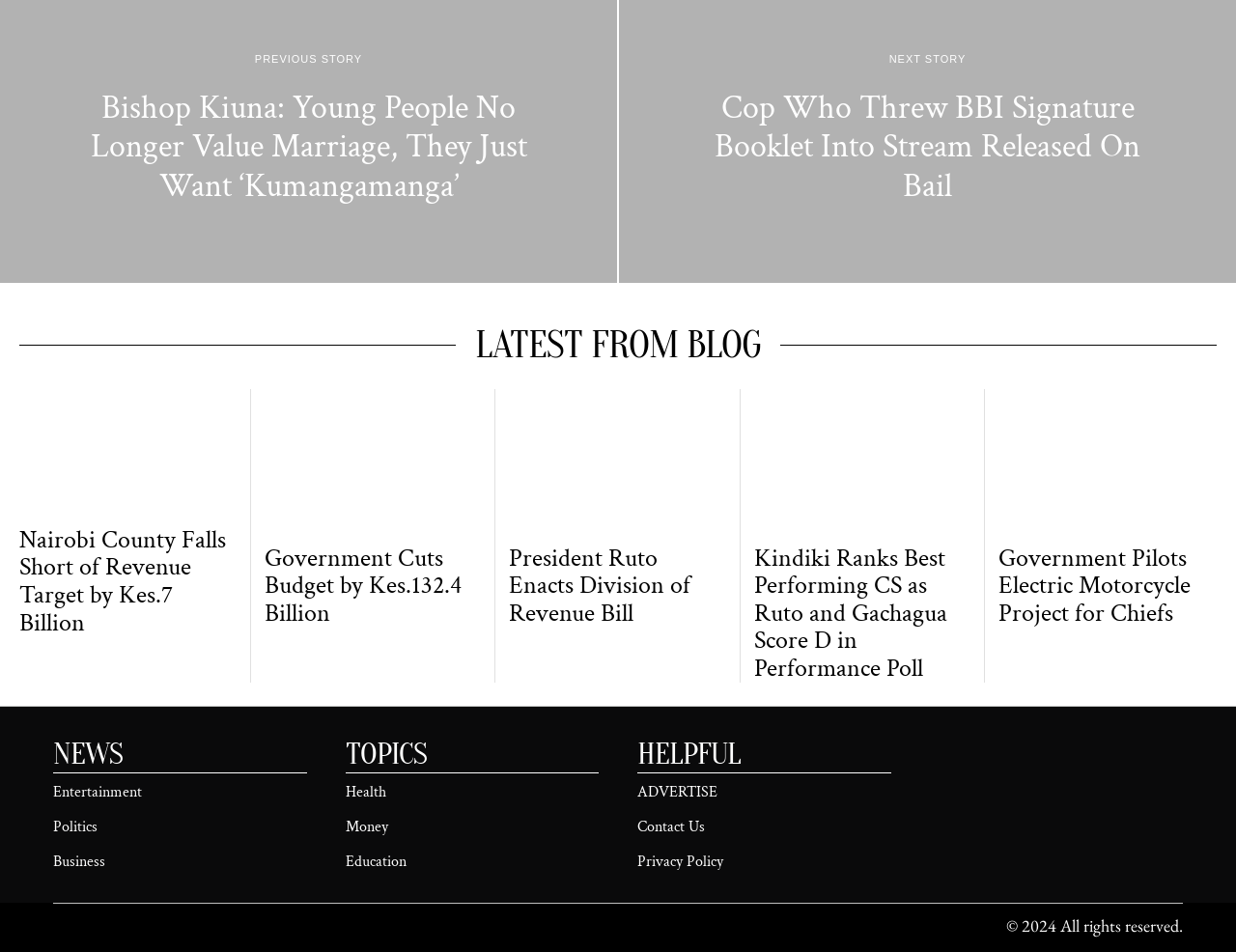Please identify the bounding box coordinates of the area that needs to be clicked to follow this instruction: "Click on the 'NEXT STORY' button".

[0.719, 0.056, 0.782, 0.068]